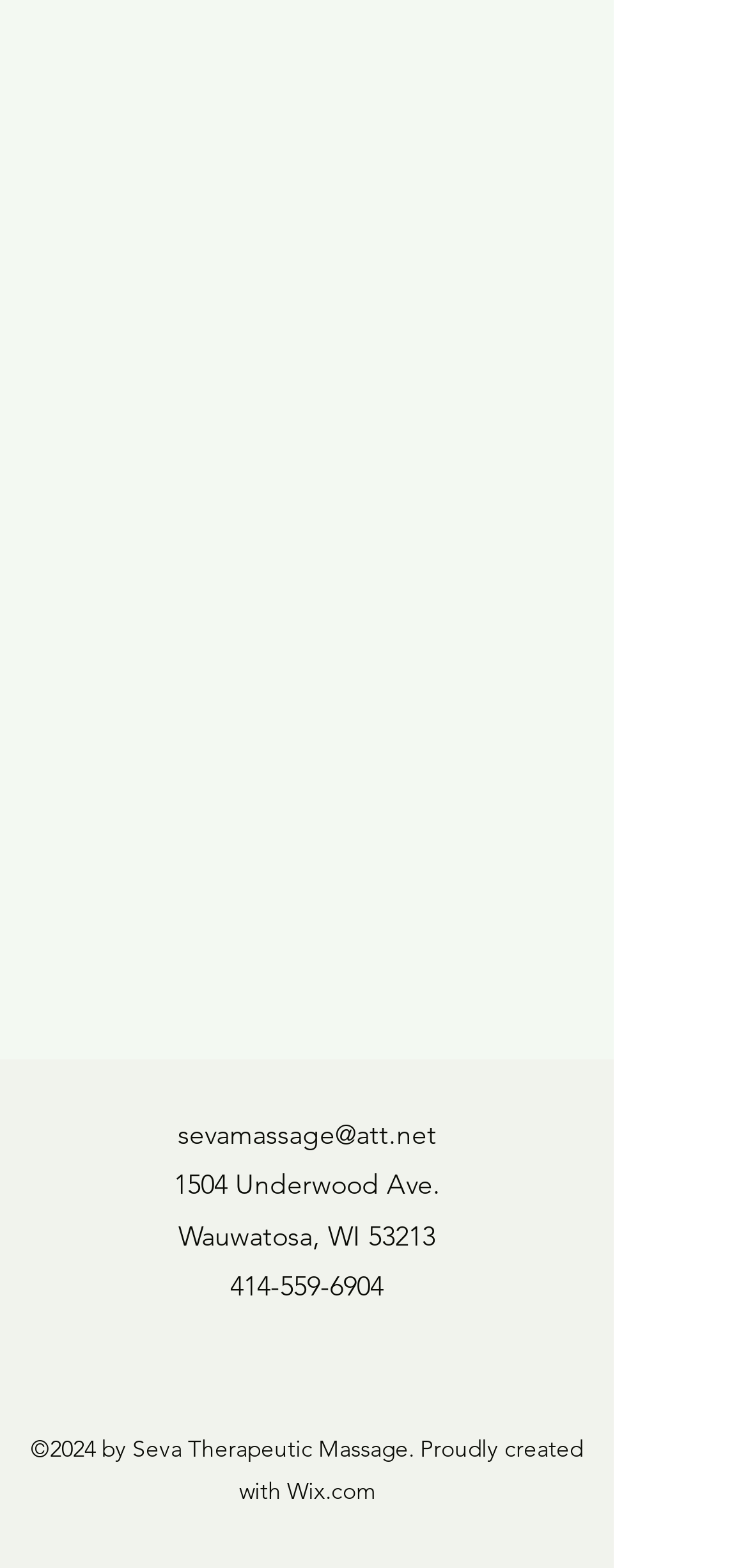Kindly respond to the following question with a single word or a brief phrase: 
What is the city and state of Seva Therapeutic Massage?

Wauwatosa, WI